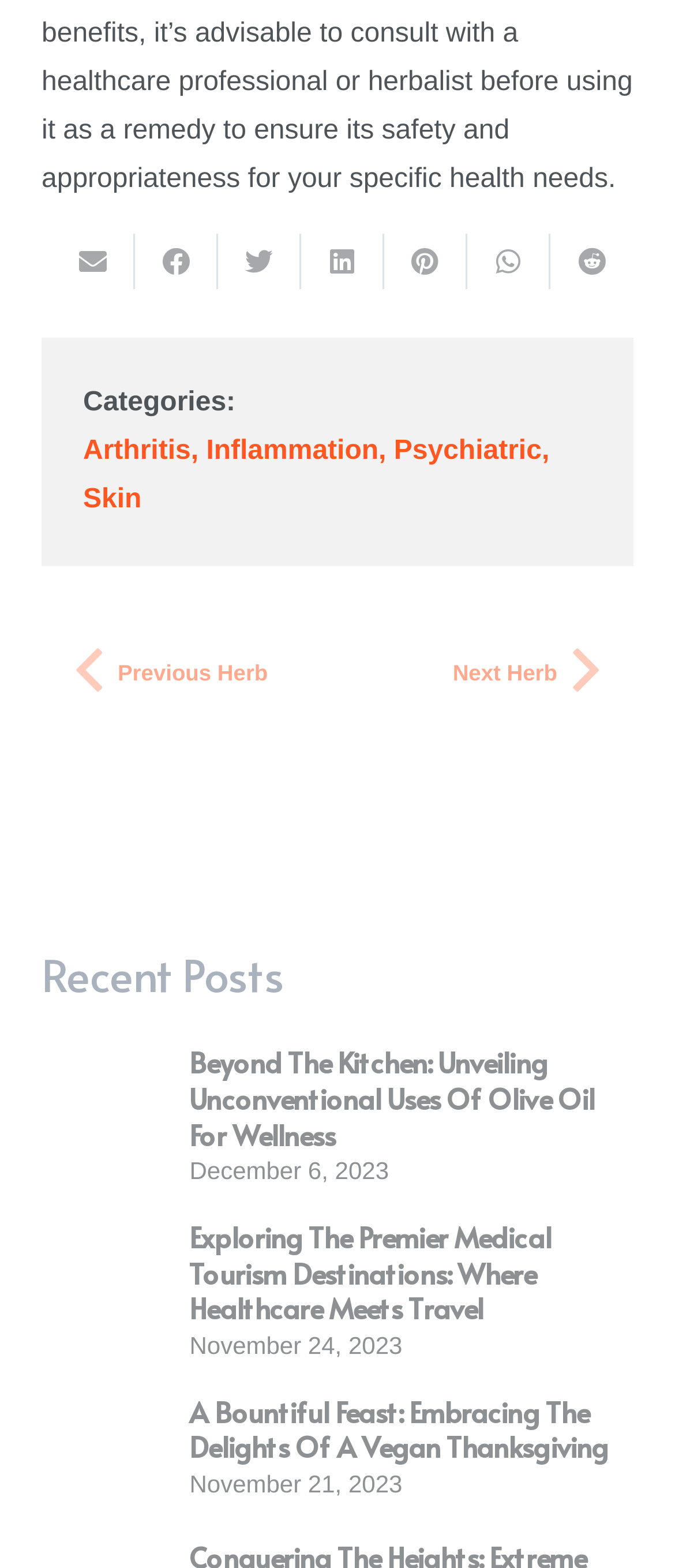Determine the bounding box coordinates of the clickable region to execute the instruction: "Share this". The coordinates should be four float numbers between 0 and 1, denoted as [left, top, right, bottom].

[0.077, 0.149, 0.2, 0.185]